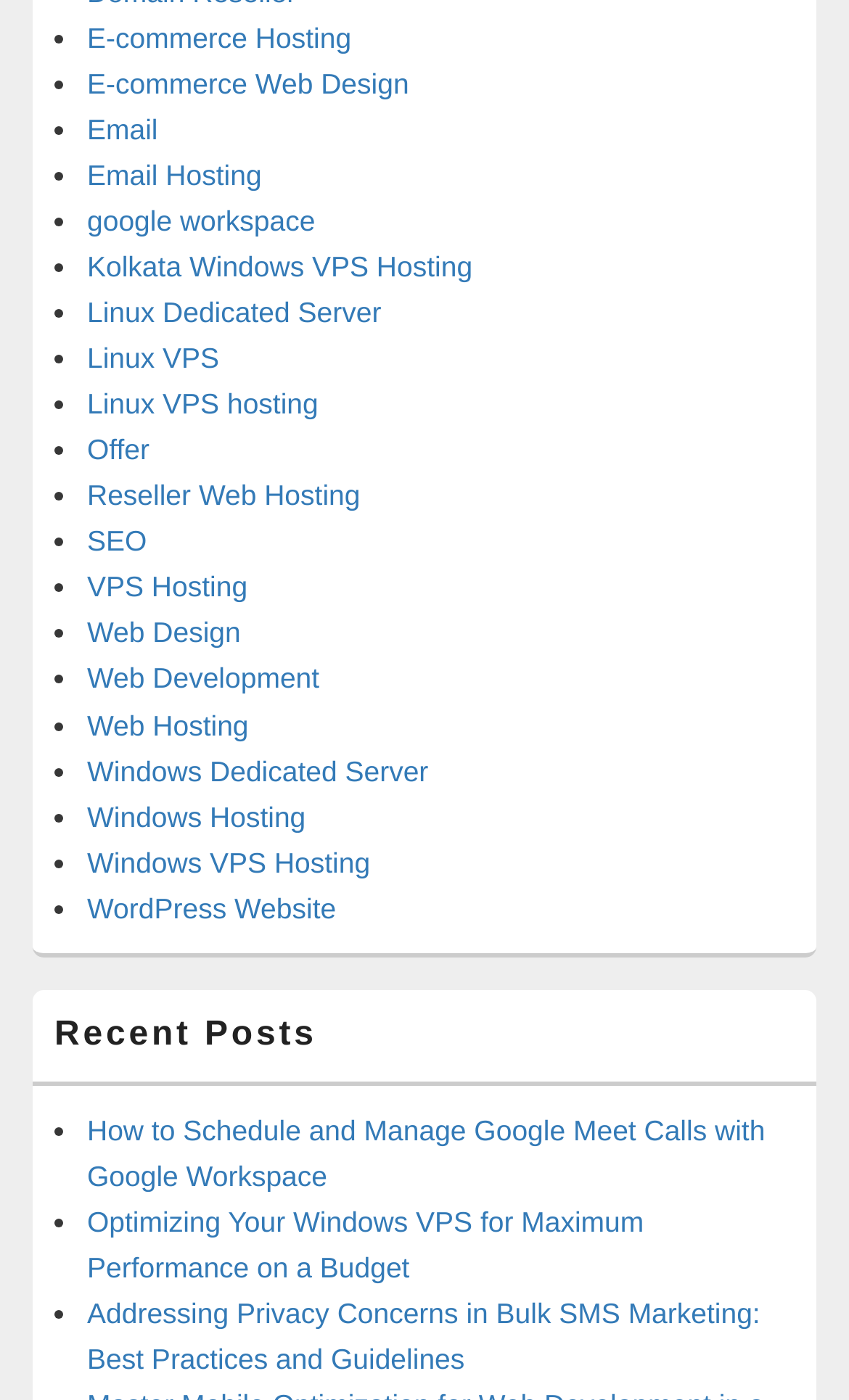How many recent posts are listed?
Using the image as a reference, answer with just one word or a short phrase.

3